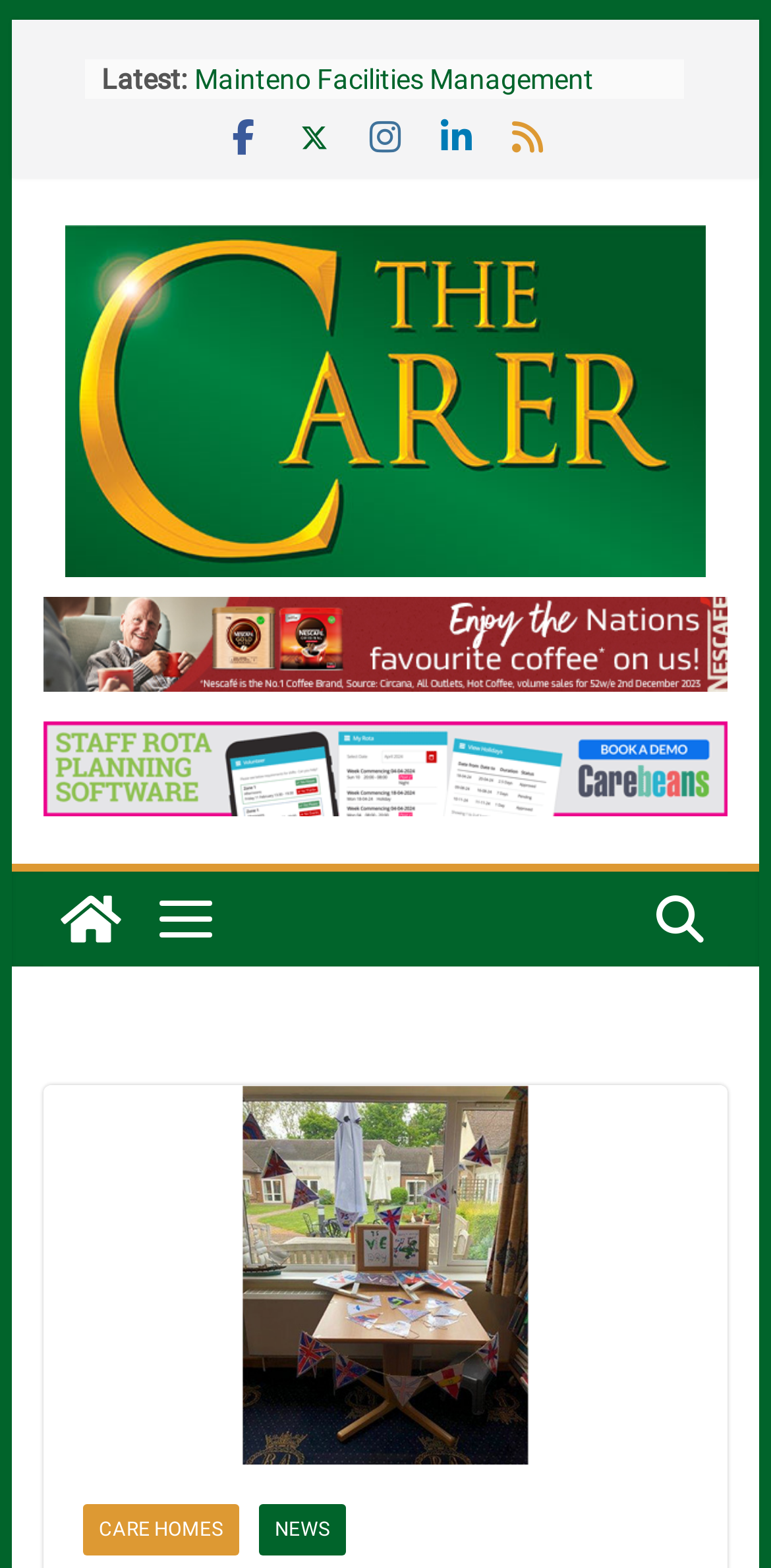Determine the bounding box coordinates of the region I should click to achieve the following instruction: "Go to the 'CARE HOMES' section". Ensure the bounding box coordinates are four float numbers between 0 and 1, i.e., [left, top, right, bottom].

[0.107, 0.959, 0.31, 0.992]